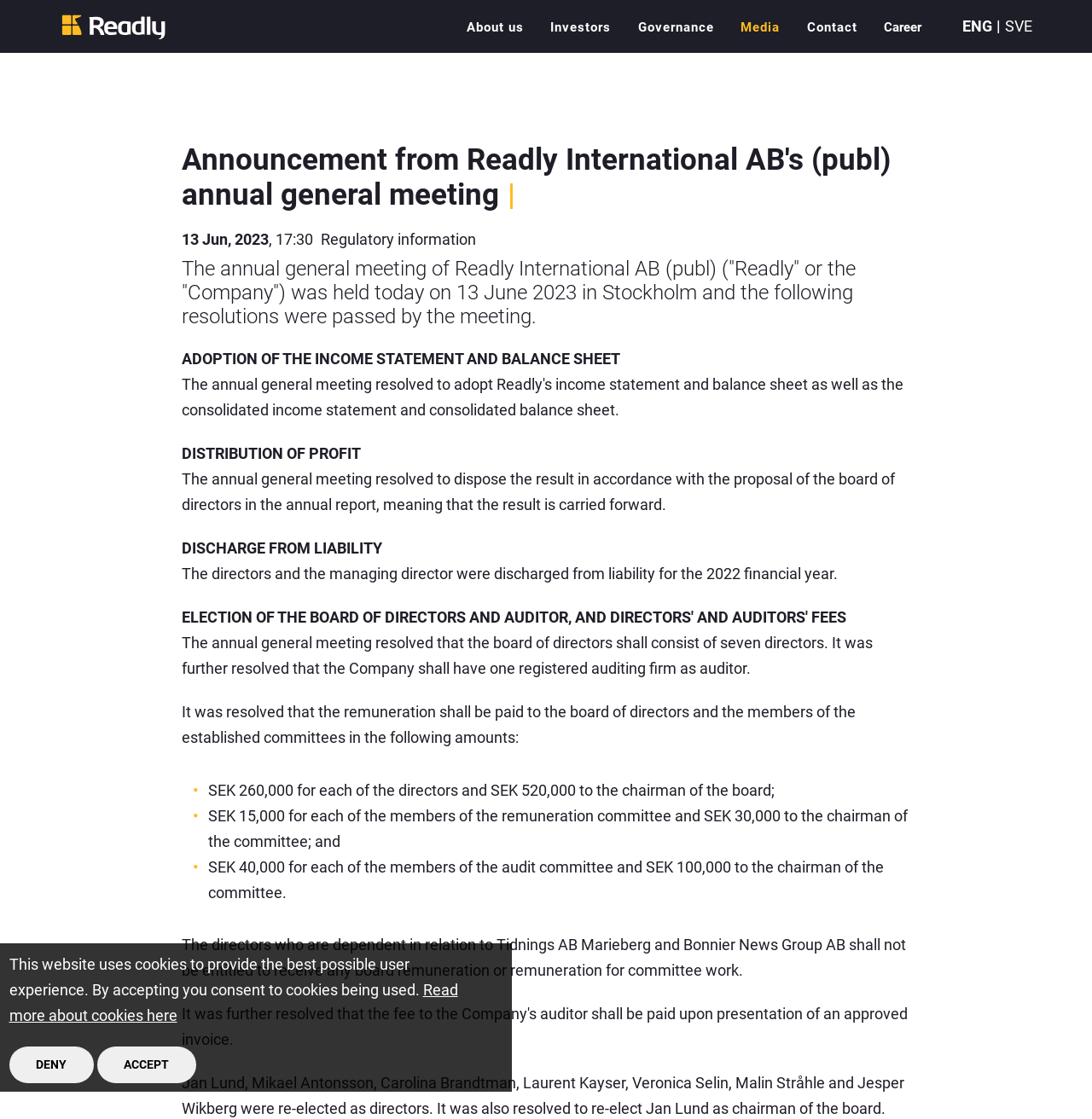Locate the bounding box for the described UI element: "Nomination Committee". Ensure the coordinates are four float numbers between 0 and 1, formatted as [left, top, right, bottom].

[0.531, 0.234, 0.696, 0.25]